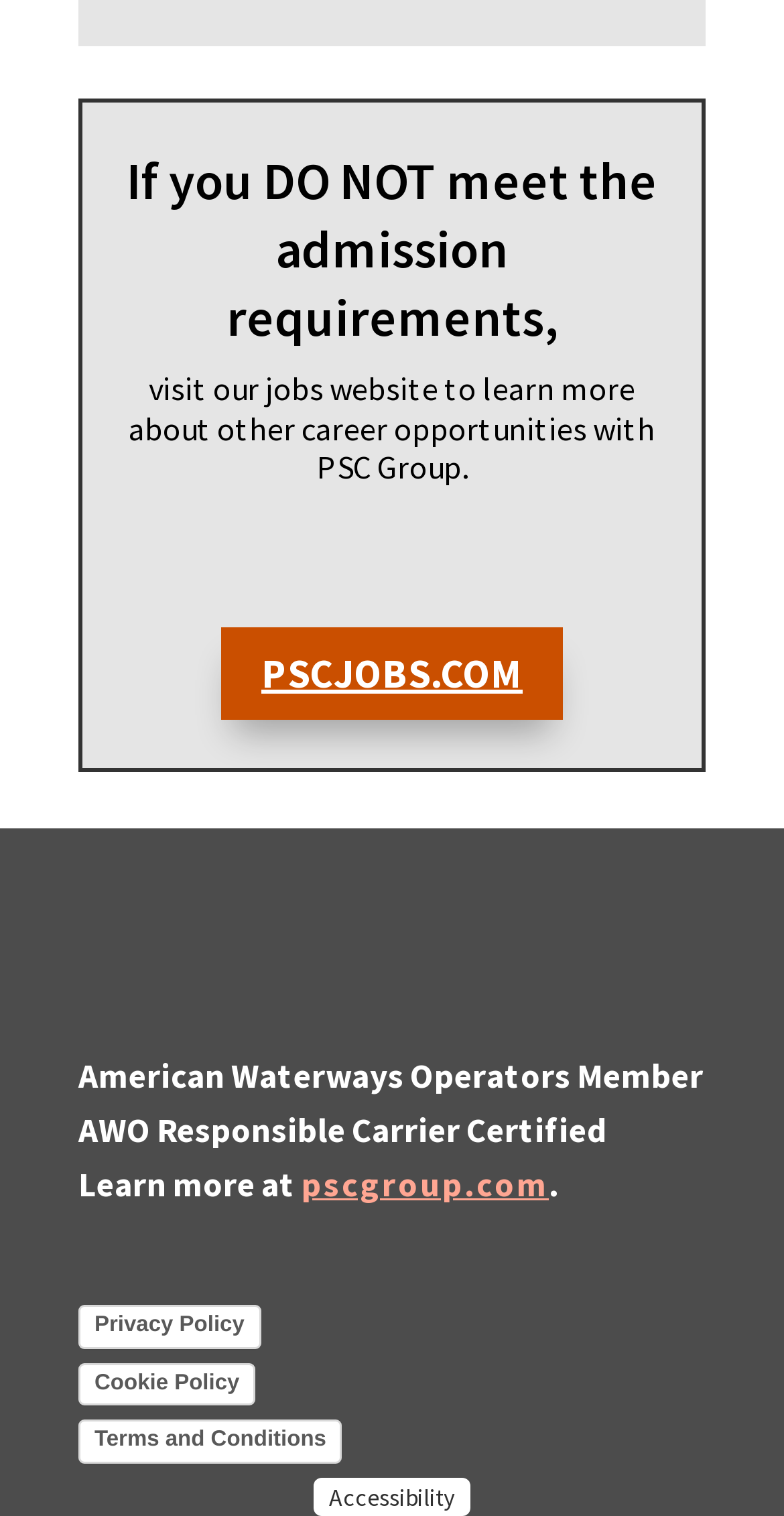Answer the question using only one word or a concise phrase: What is the URL of the company's main website?

pscgroup.com